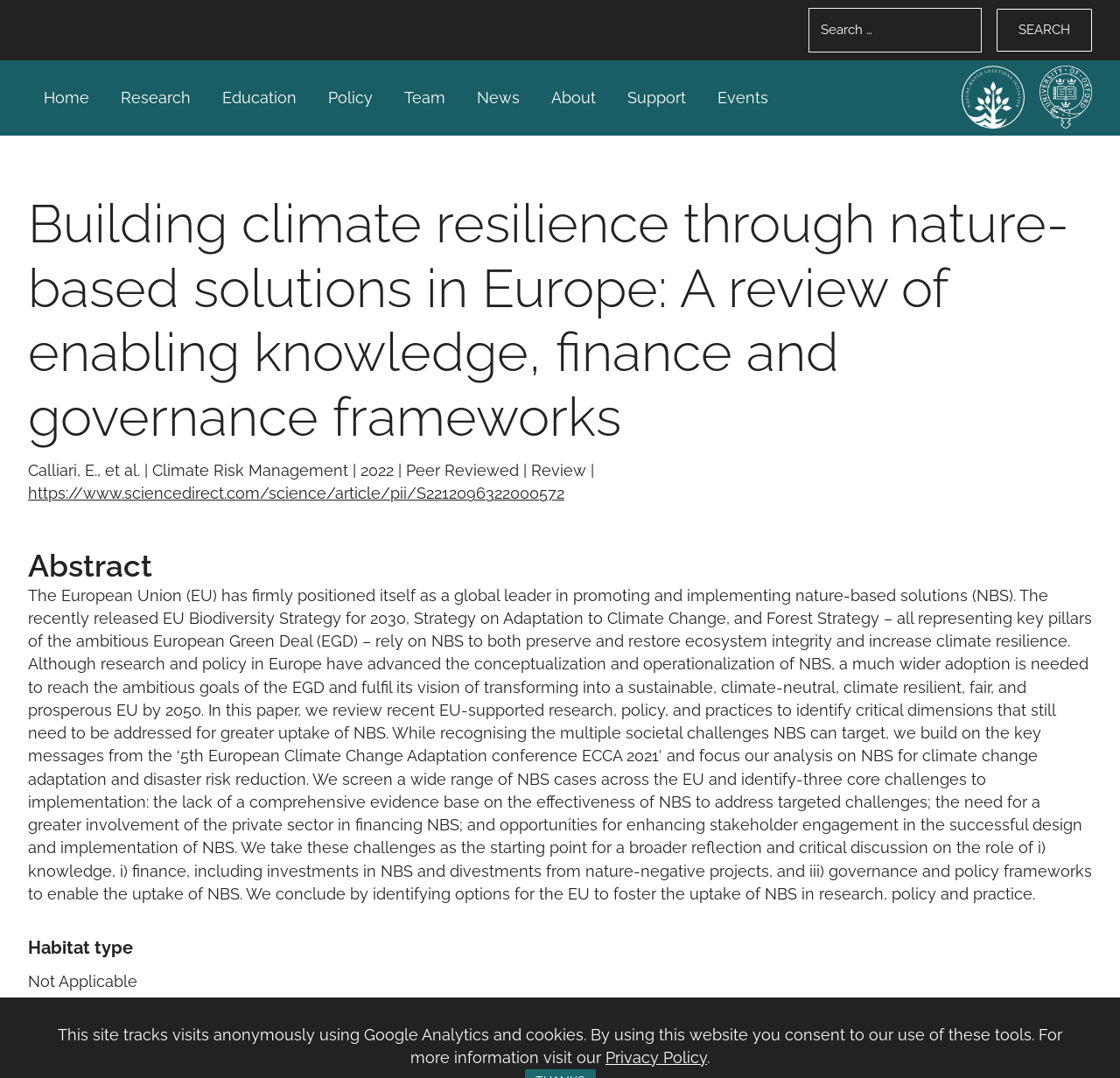Please extract the primary headline from the webpage.

Building climate resilience through nature-based solutions in Europe: A review of enabling knowledge, finance and governance frameworks